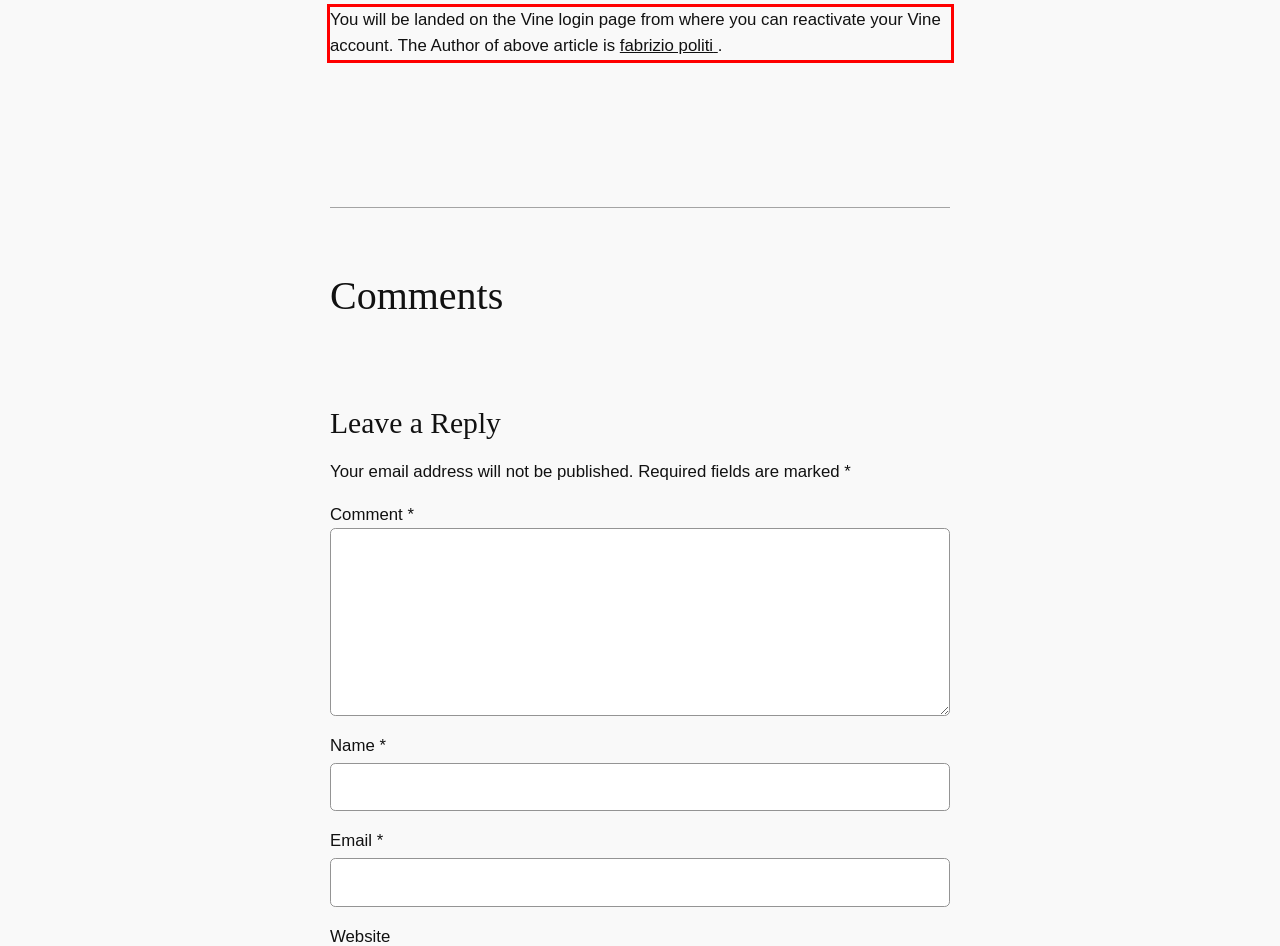In the screenshot of the webpage, find the red bounding box and perform OCR to obtain the text content restricted within this red bounding box.

You will be landed on the Vine login page from where you can reactivate your Vine account. The Author of above article is fabrizio politi .